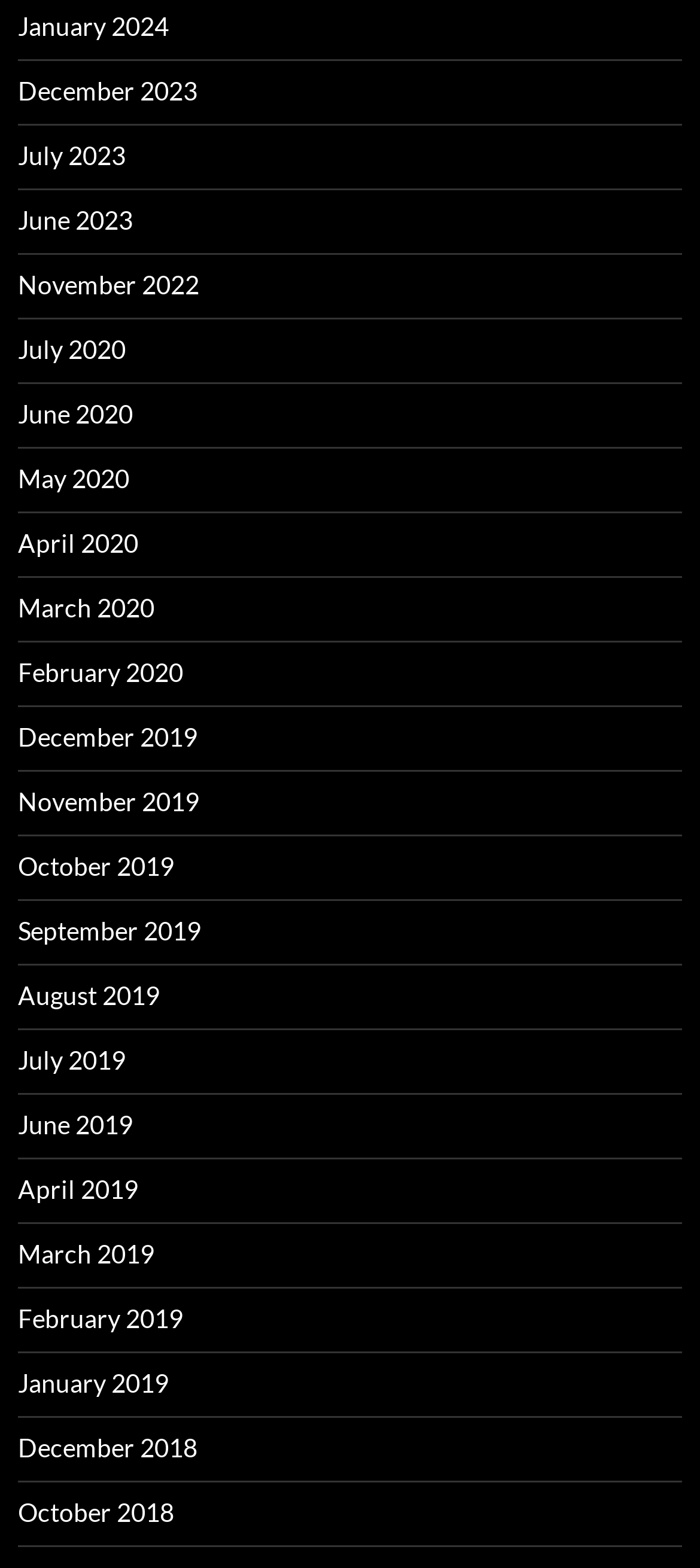Pinpoint the bounding box coordinates of the clickable area needed to execute the instruction: "Click the blog posts link". The coordinates should be specified as four float numbers between 0 and 1, i.e., [left, top, right, bottom].

None